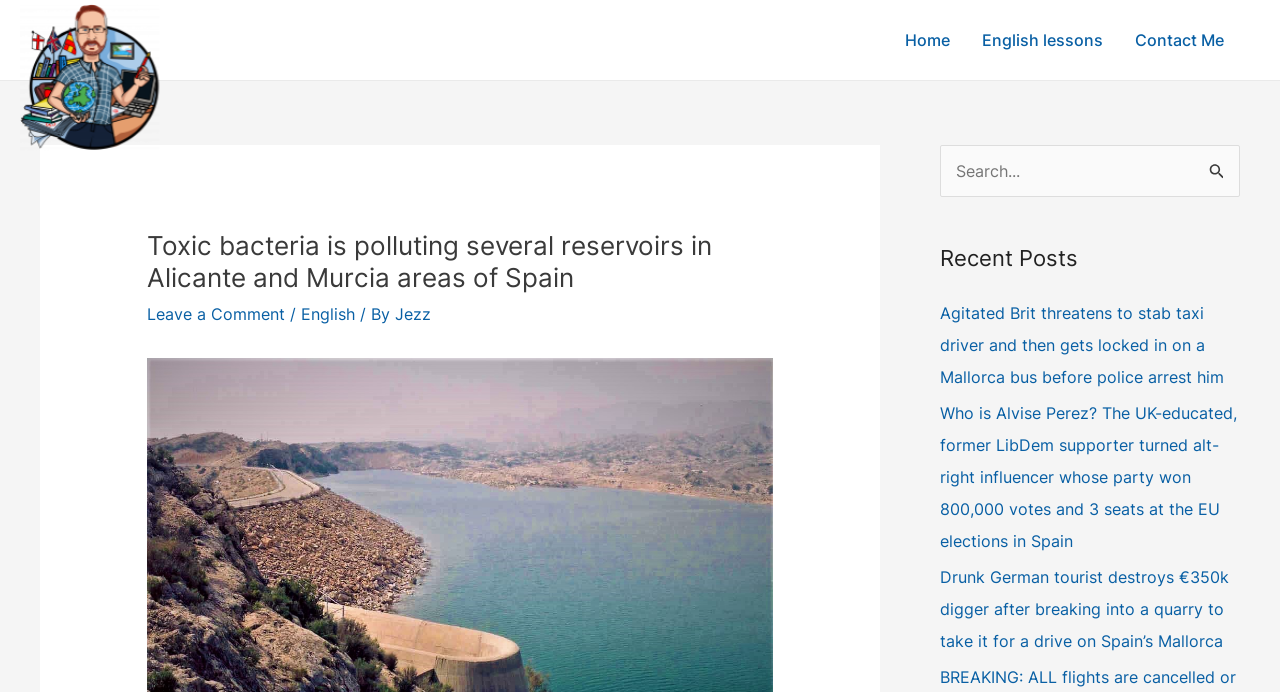Please predict the bounding box coordinates of the element's region where a click is necessary to complete the following instruction: "Leave a comment". The coordinates should be represented by four float numbers between 0 and 1, i.e., [left, top, right, bottom].

[0.115, 0.439, 0.222, 0.468]